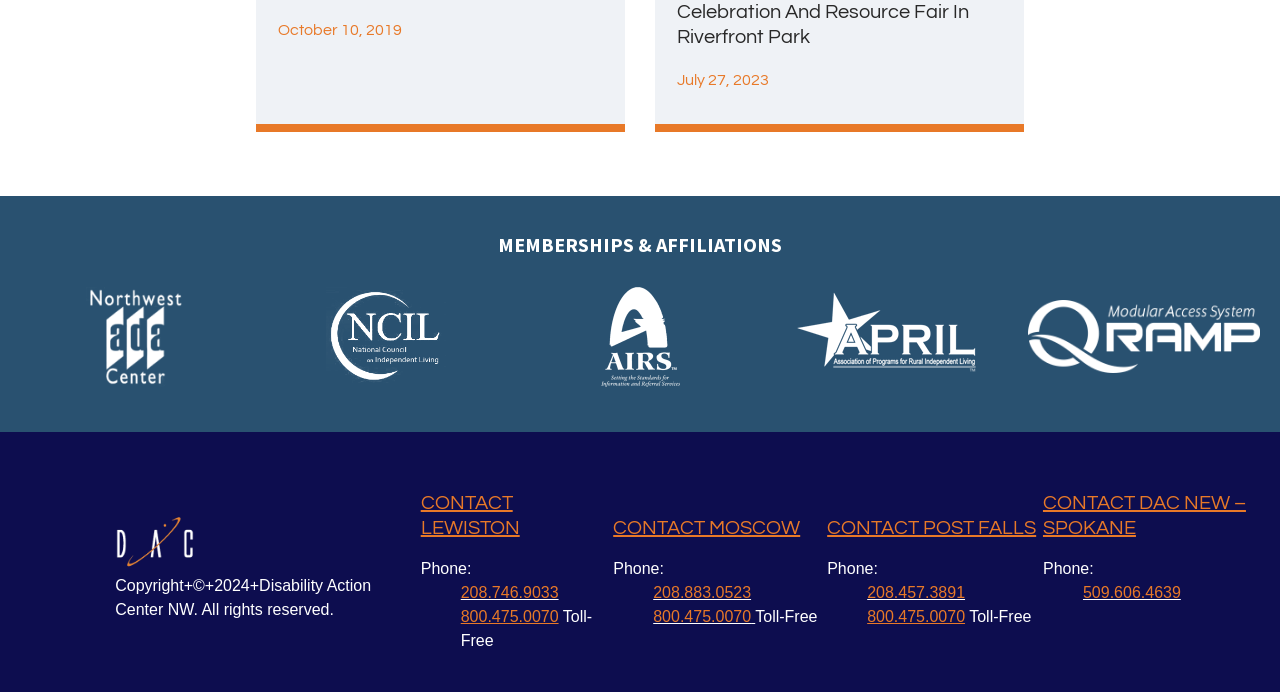Determine the bounding box coordinates of the clickable element to complete this instruction: "click CONTACT LEWISTON". Provide the coordinates in the format of four float numbers between 0 and 1, [left, top, right, bottom].

[0.329, 0.713, 0.406, 0.778]